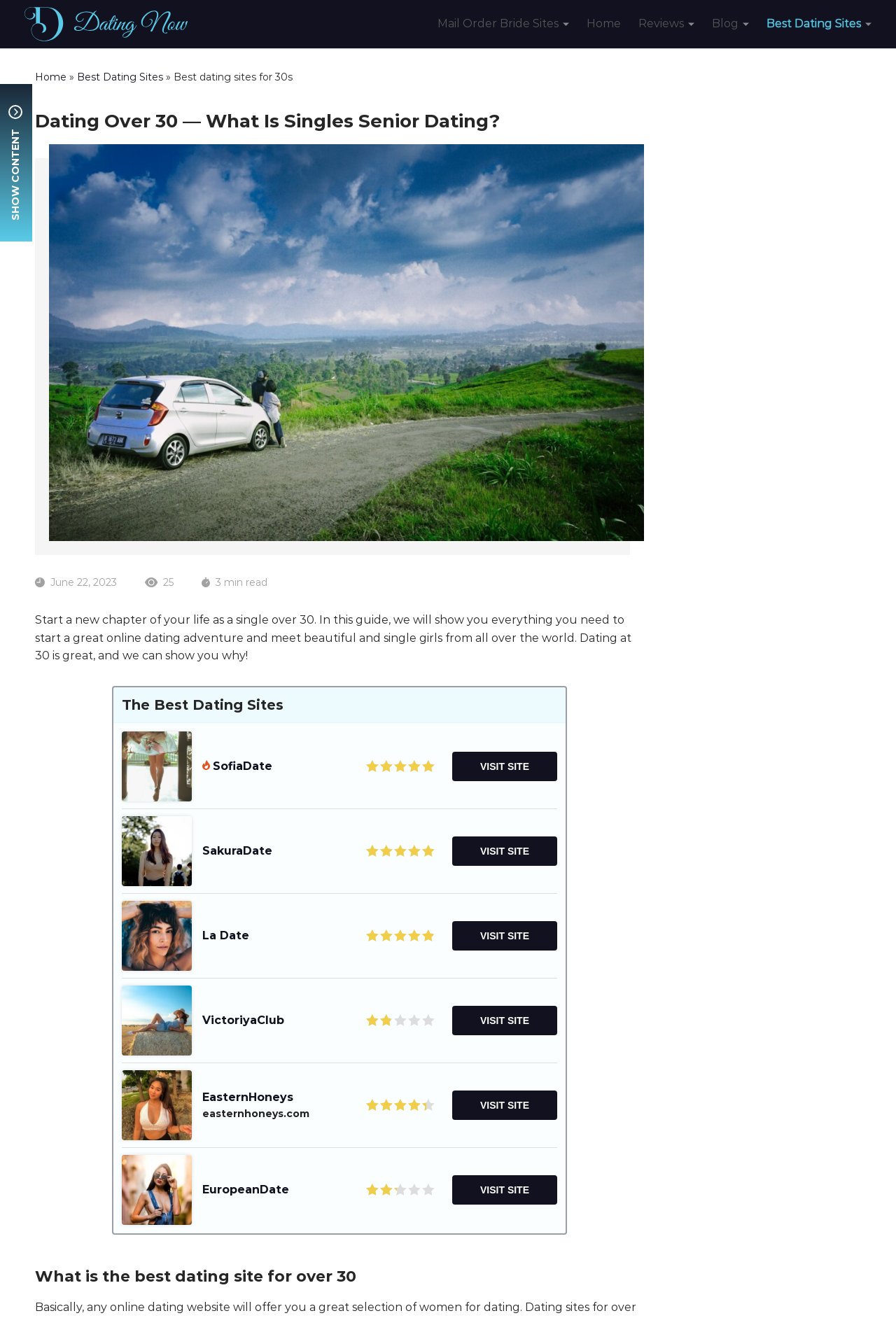Provide a thorough and detailed response to the question by examining the image: 
What is the date of the article?

The webpage's content shows the date of the article as June 22, 2023, which is displayed next to the time indicator.